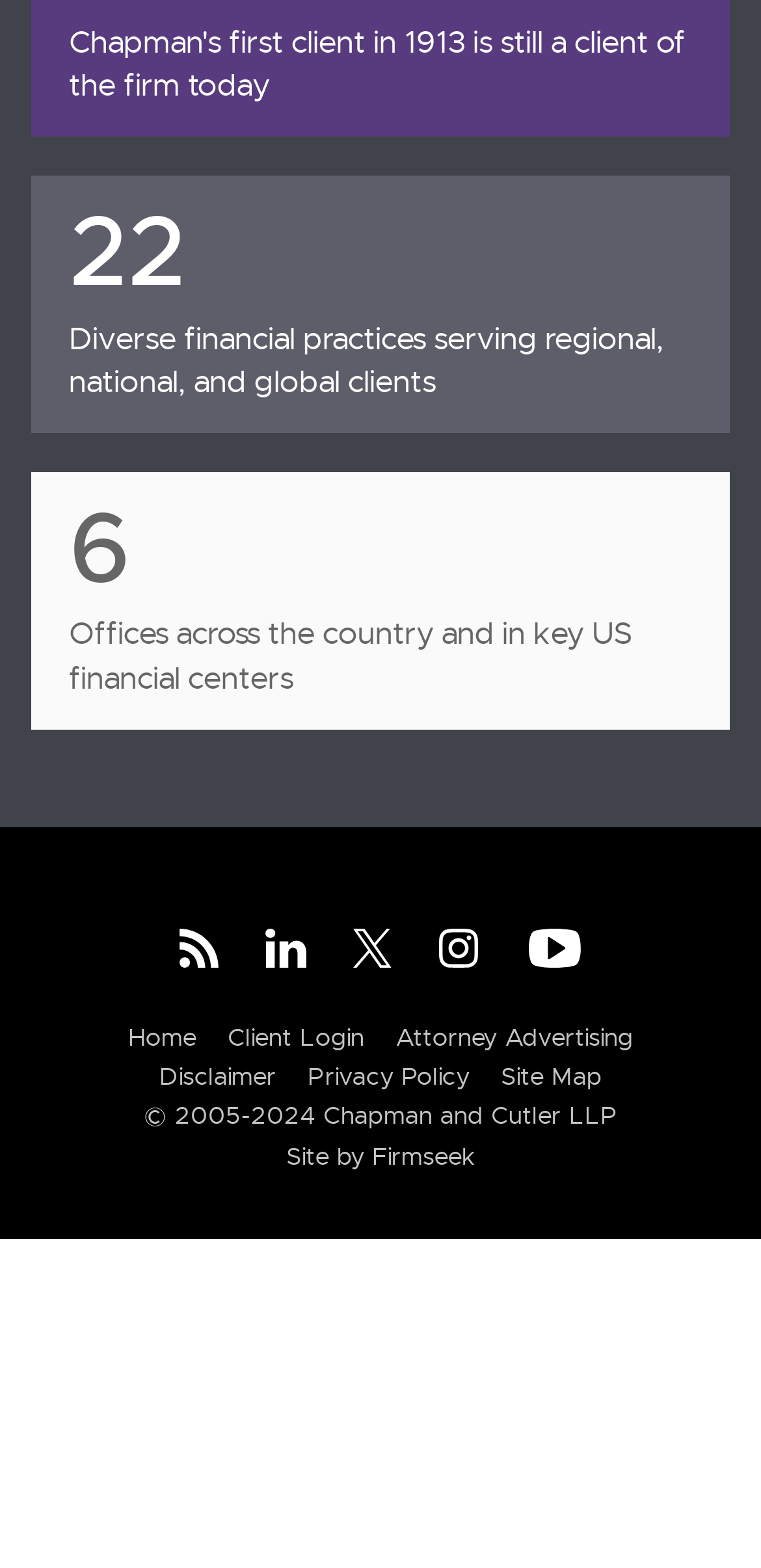Can you provide the bounding box coordinates for the element that should be clicked to implement the instruction: "Check Proudly powered by WordPress"?

None